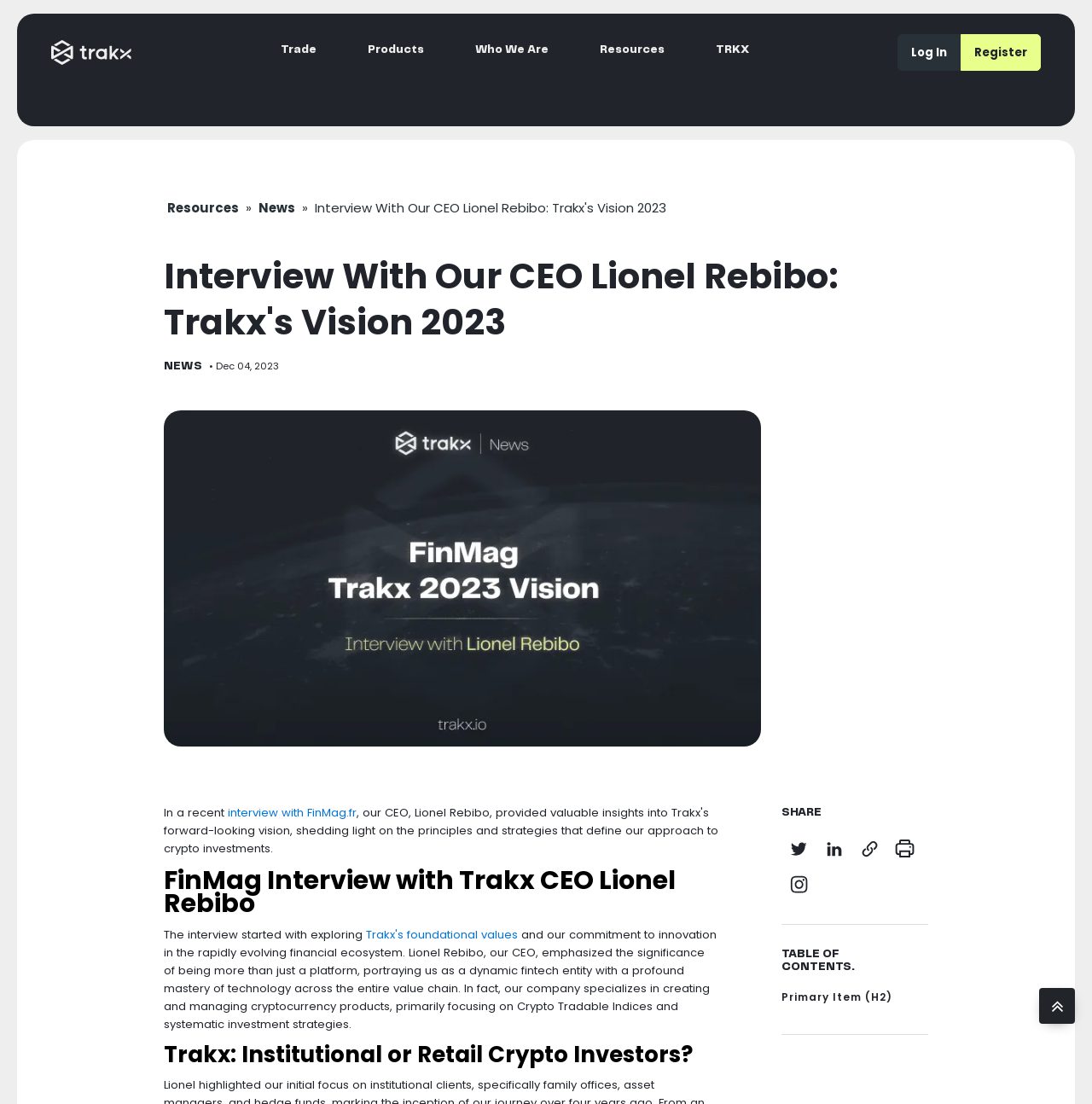Provide the bounding box coordinates for the area that should be clicked to complete the instruction: "View the 'News' page".

[0.237, 0.18, 0.27, 0.196]